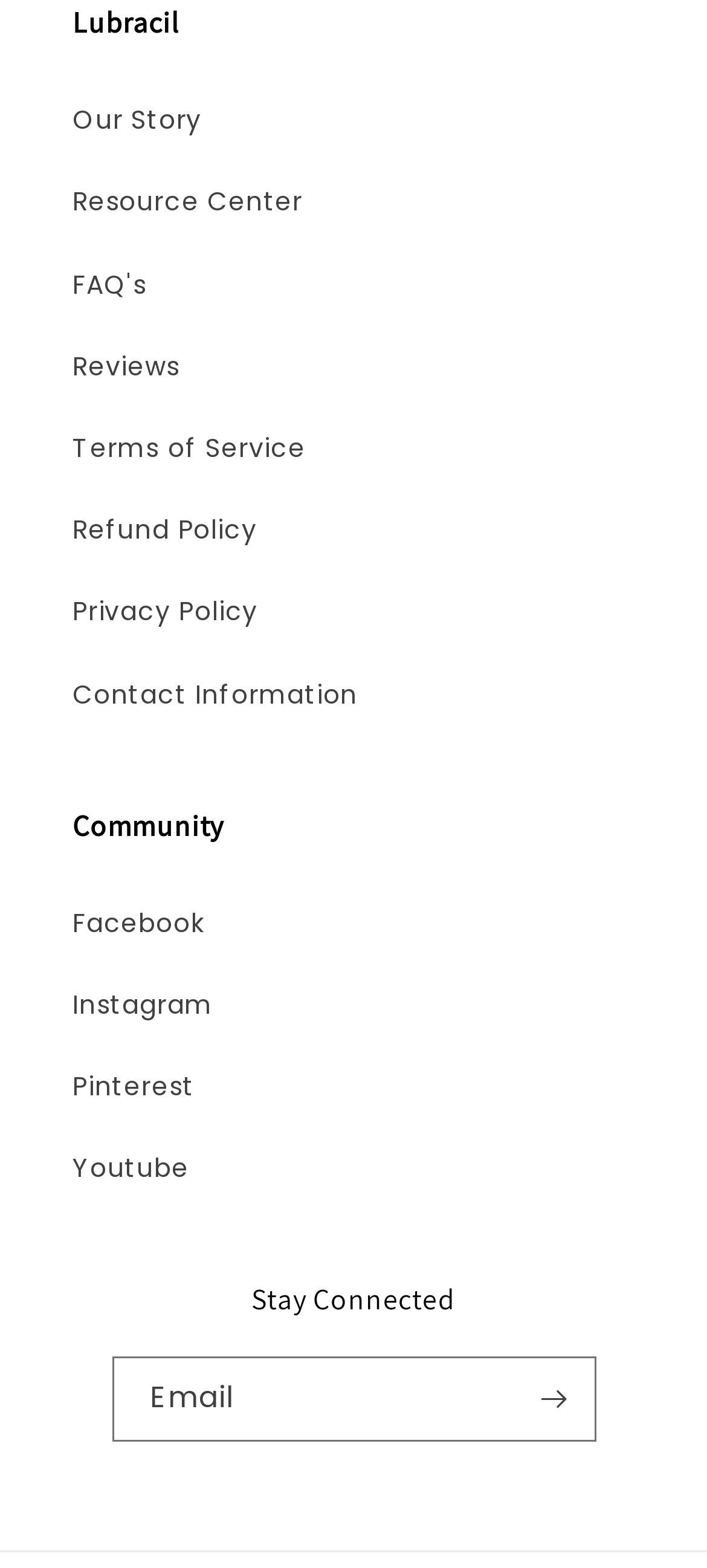Based on the element description Instagram, identify the bounding box of the UI element in the given webpage screenshot. The coordinates should be in the format (top-left x, top-left y, bottom-right x, bottom-right y) and must be between 0 and 1.

[0.103, 0.615, 0.897, 0.667]